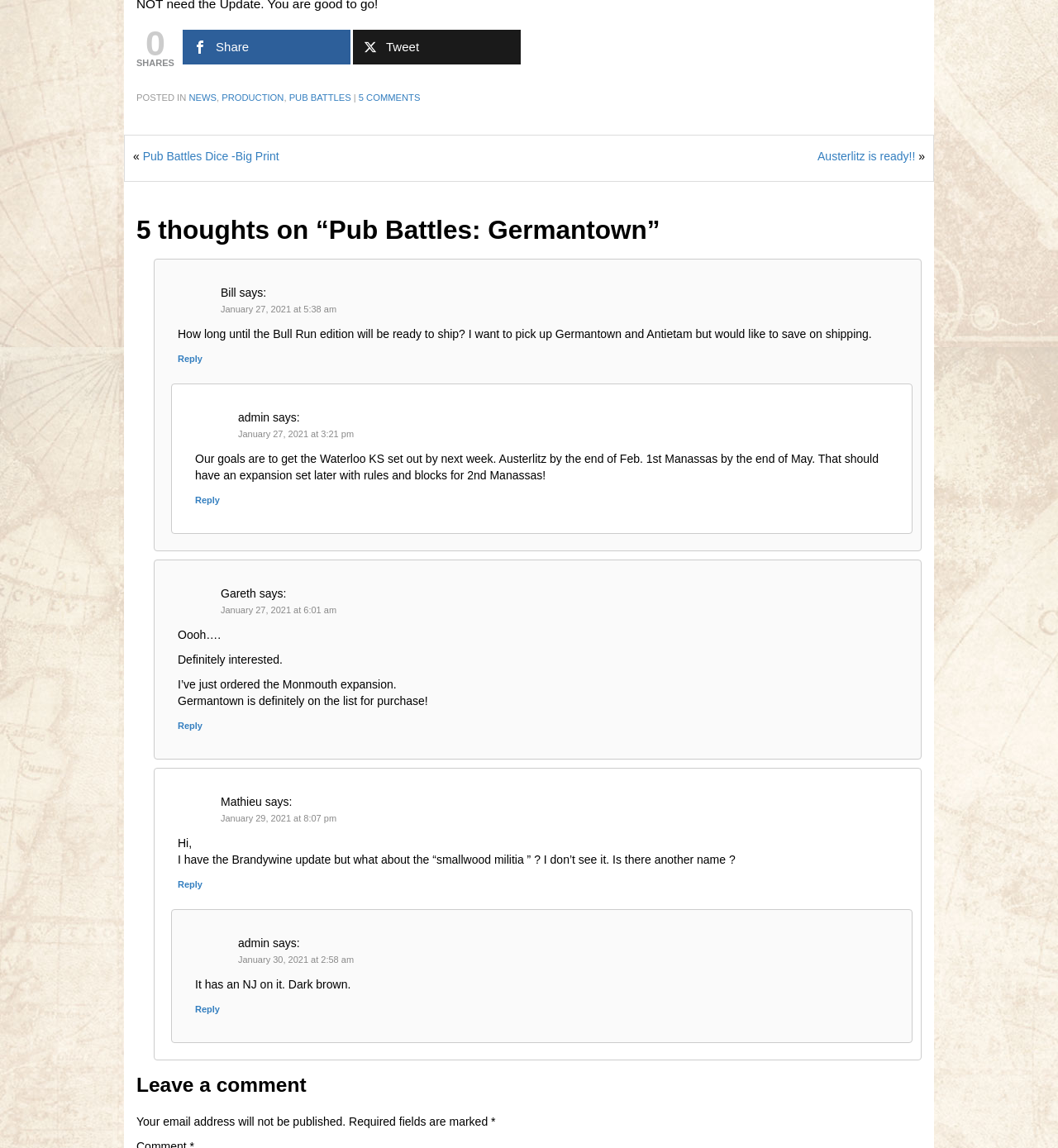Use a single word or phrase to answer the question:
What is the title of the article?

Pub Battles: Germantown